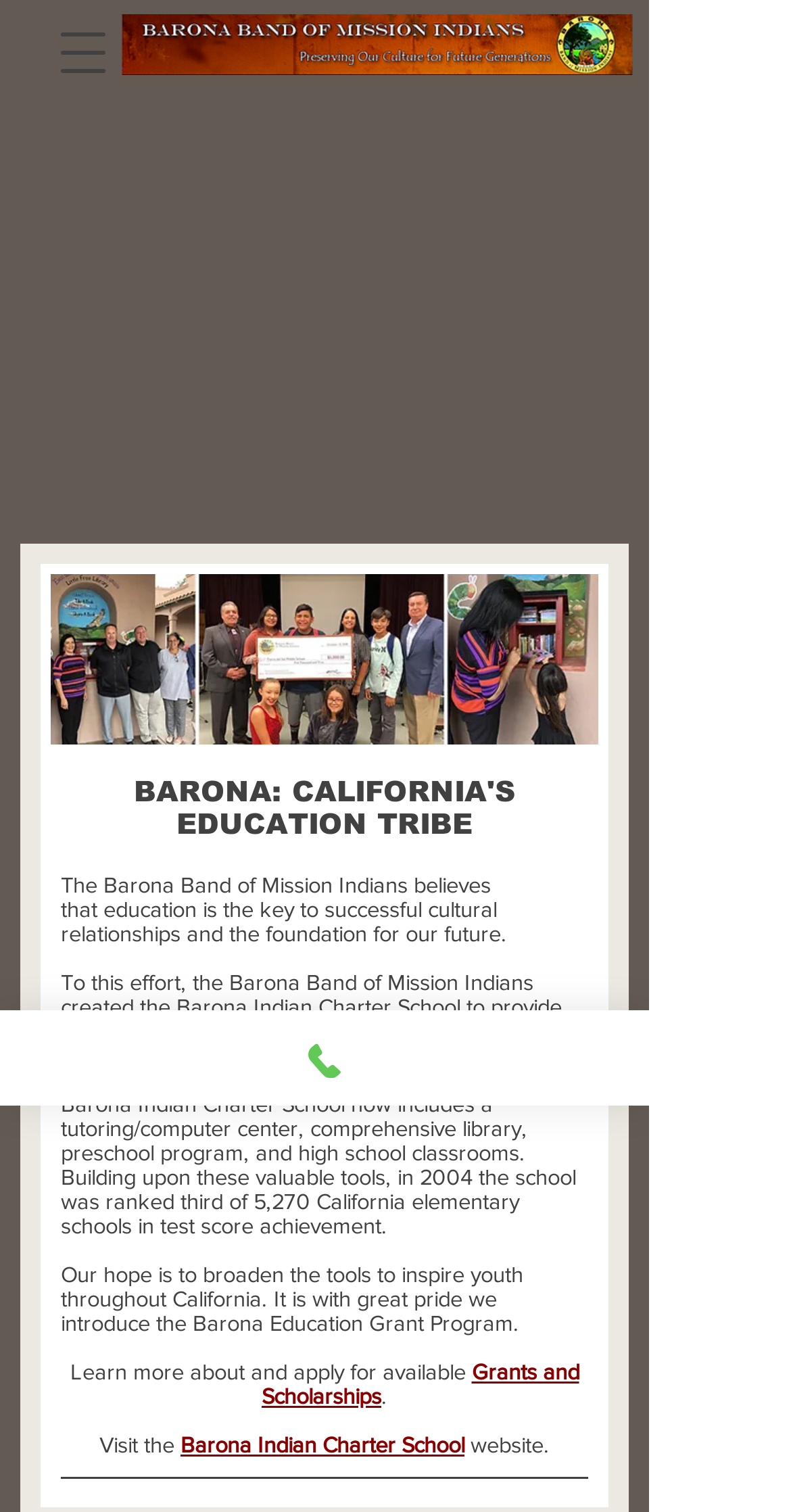What is the ranking of the Barona Indian Charter School in test score achievement?
Refer to the image and give a detailed answer to the query.

According to the webpage, the Barona Indian Charter School was ranked third of 5,270 California elementary schools in test score achievement in 2004.